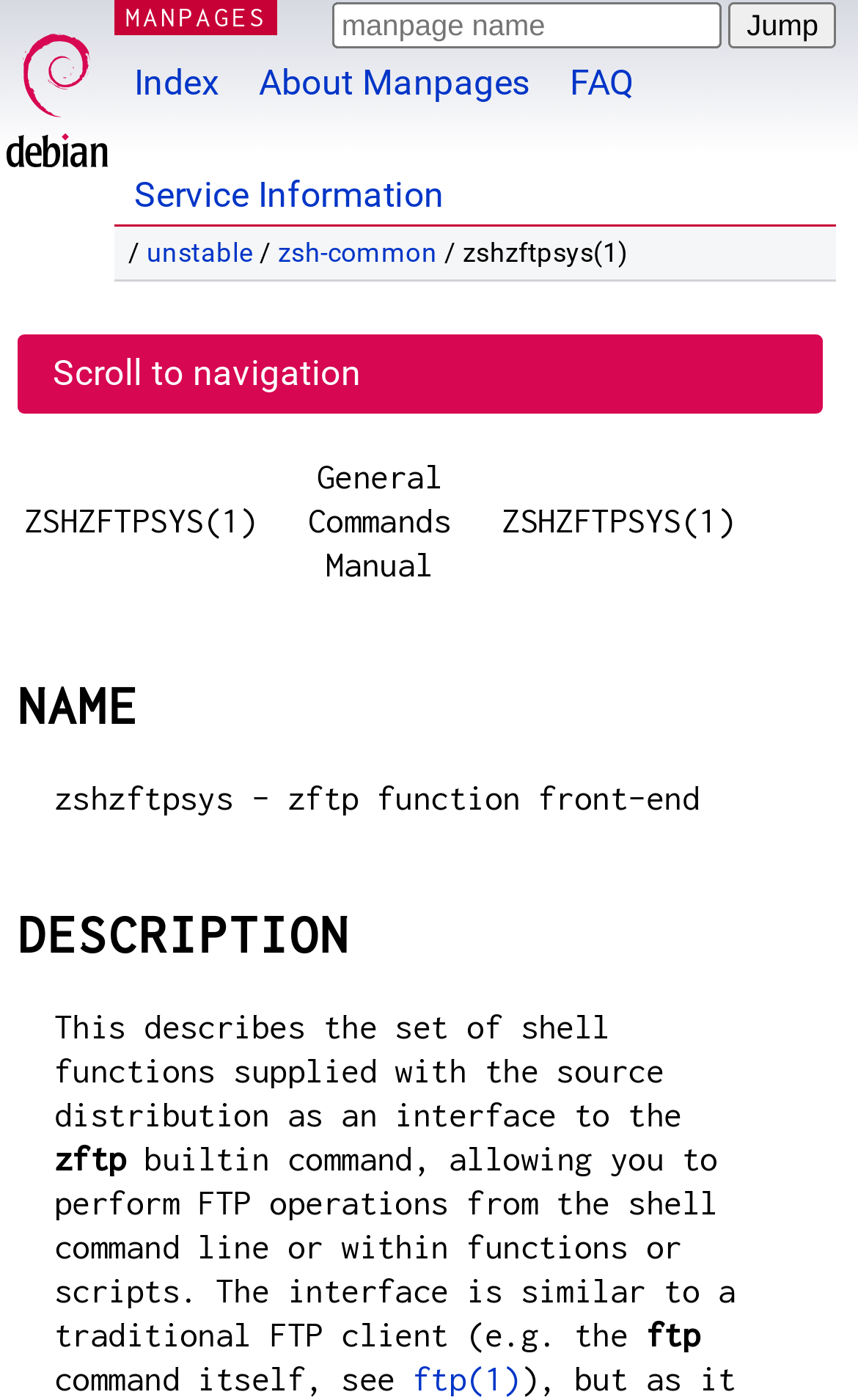Extract the bounding box of the UI element described as: "zsh-common".

[0.324, 0.17, 0.51, 0.192]